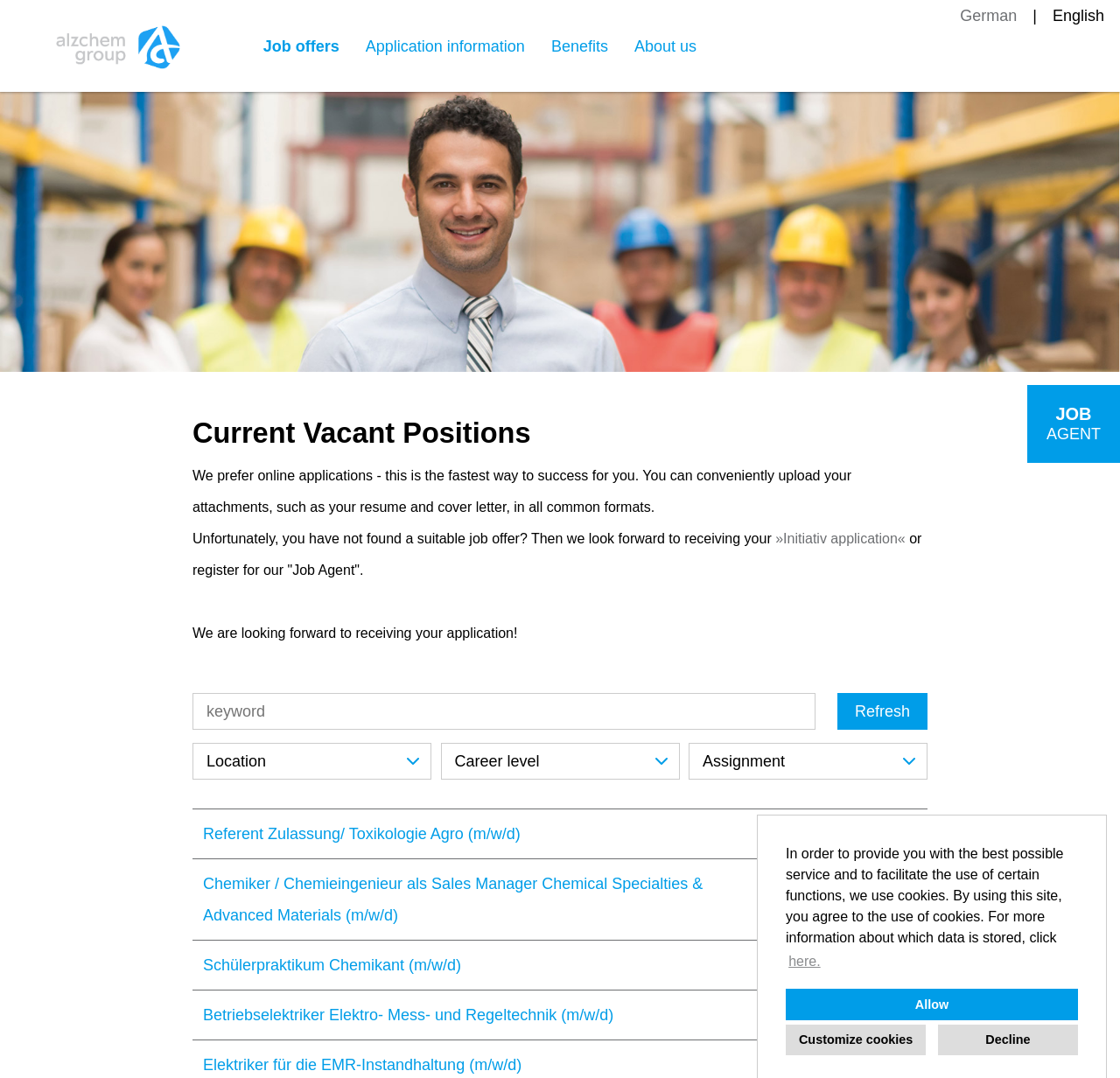Locate the bounding box coordinates of the region to be clicked to comply with the following instruction: "Apply for Referent Zulassung/ Toxikologie Agro job". The coordinates must be four float numbers between 0 and 1, in the form [left, top, right, bottom].

[0.181, 0.765, 0.465, 0.782]